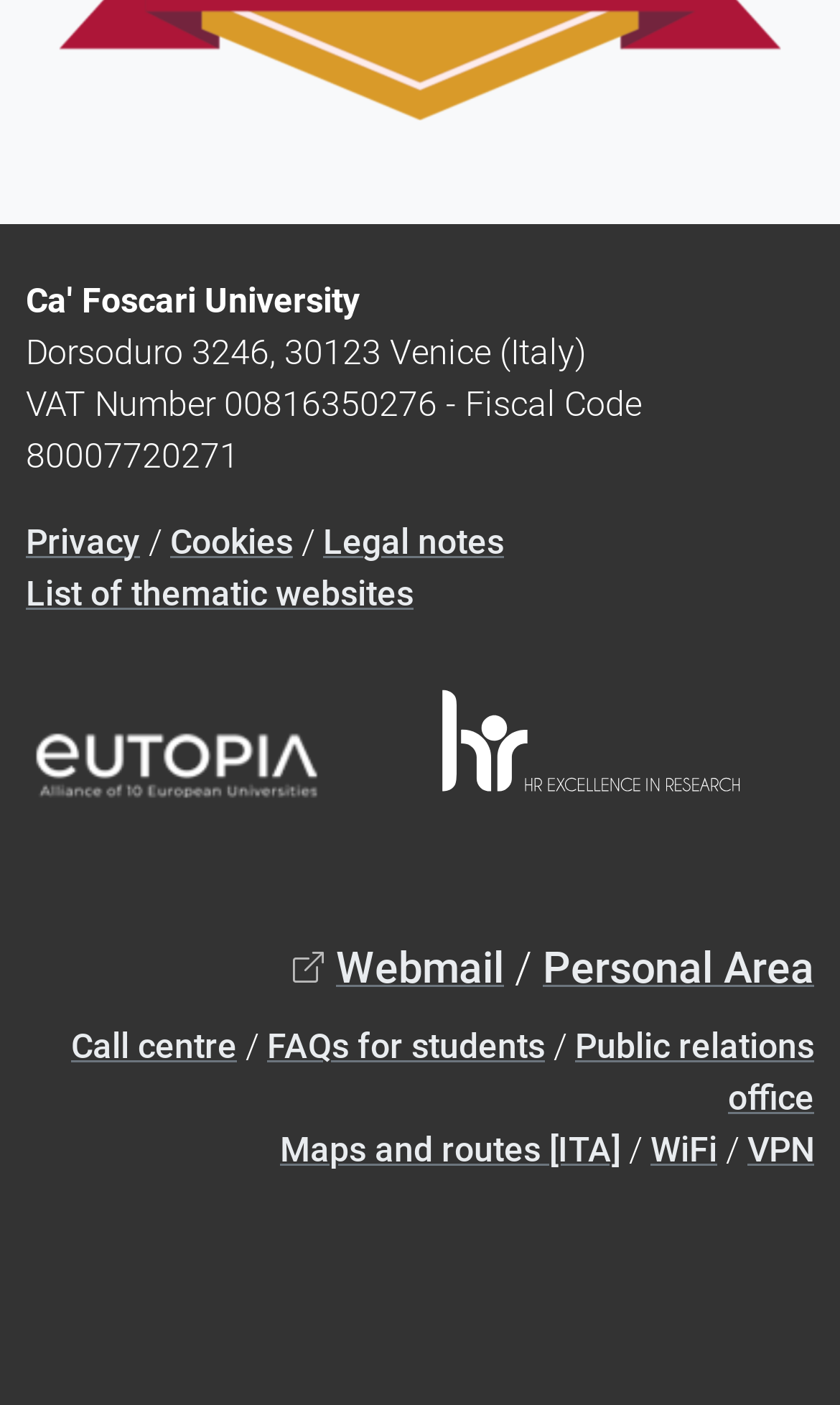Locate the bounding box of the UI element described by: "Public relations office" in the given webpage screenshot.

[0.685, 0.73, 0.969, 0.796]